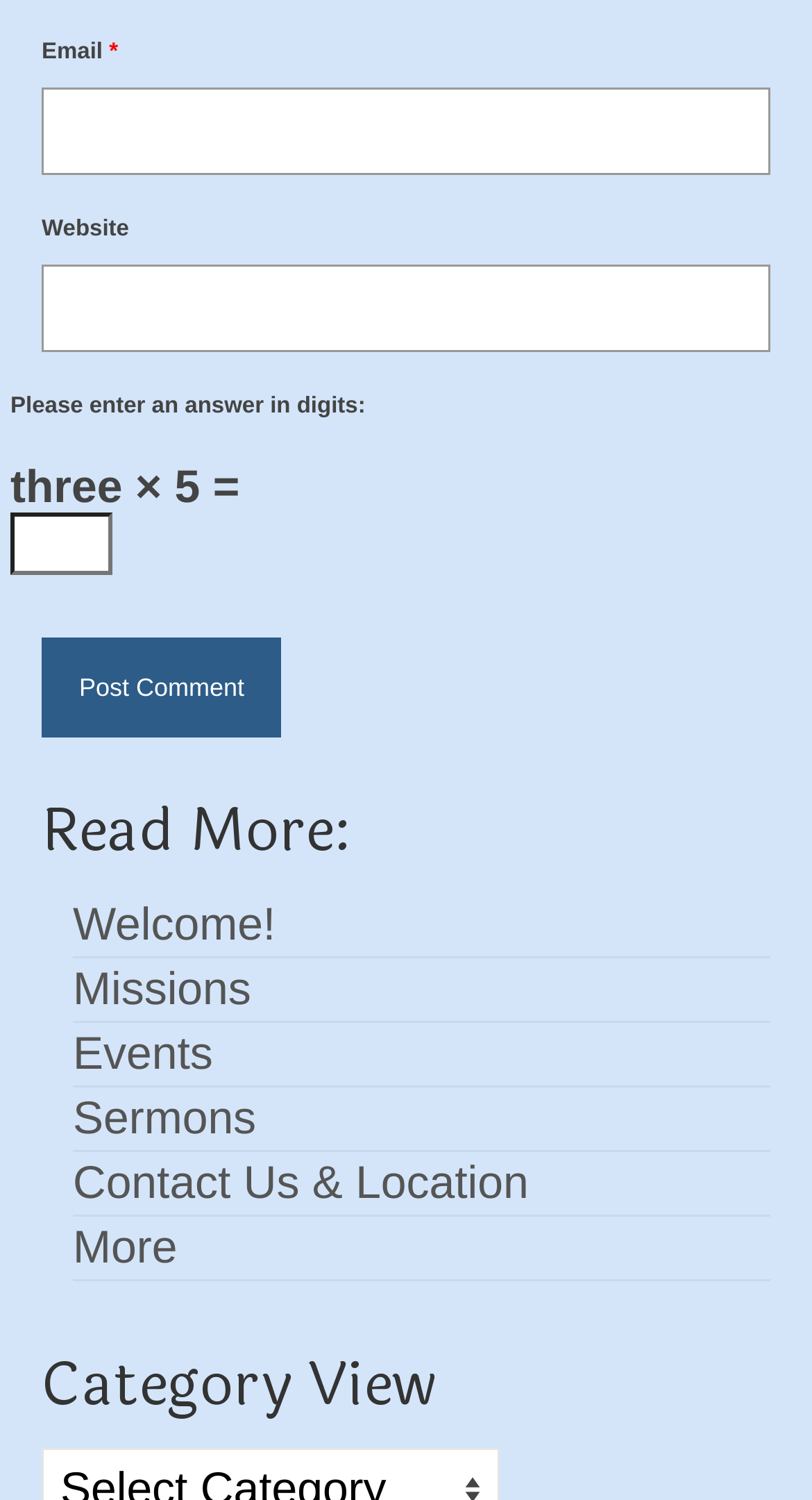Please specify the coordinates of the bounding box for the element that should be clicked to carry out this instruction: "Visit the Welcome page". The coordinates must be four float numbers between 0 and 1, formatted as [left, top, right, bottom].

[0.09, 0.599, 0.34, 0.634]